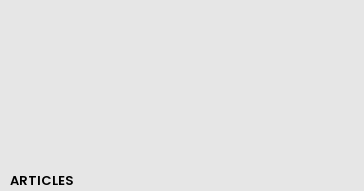Provide your answer to the question using just one word or phrase: What is the design style of the webpage?

Simple yet effective